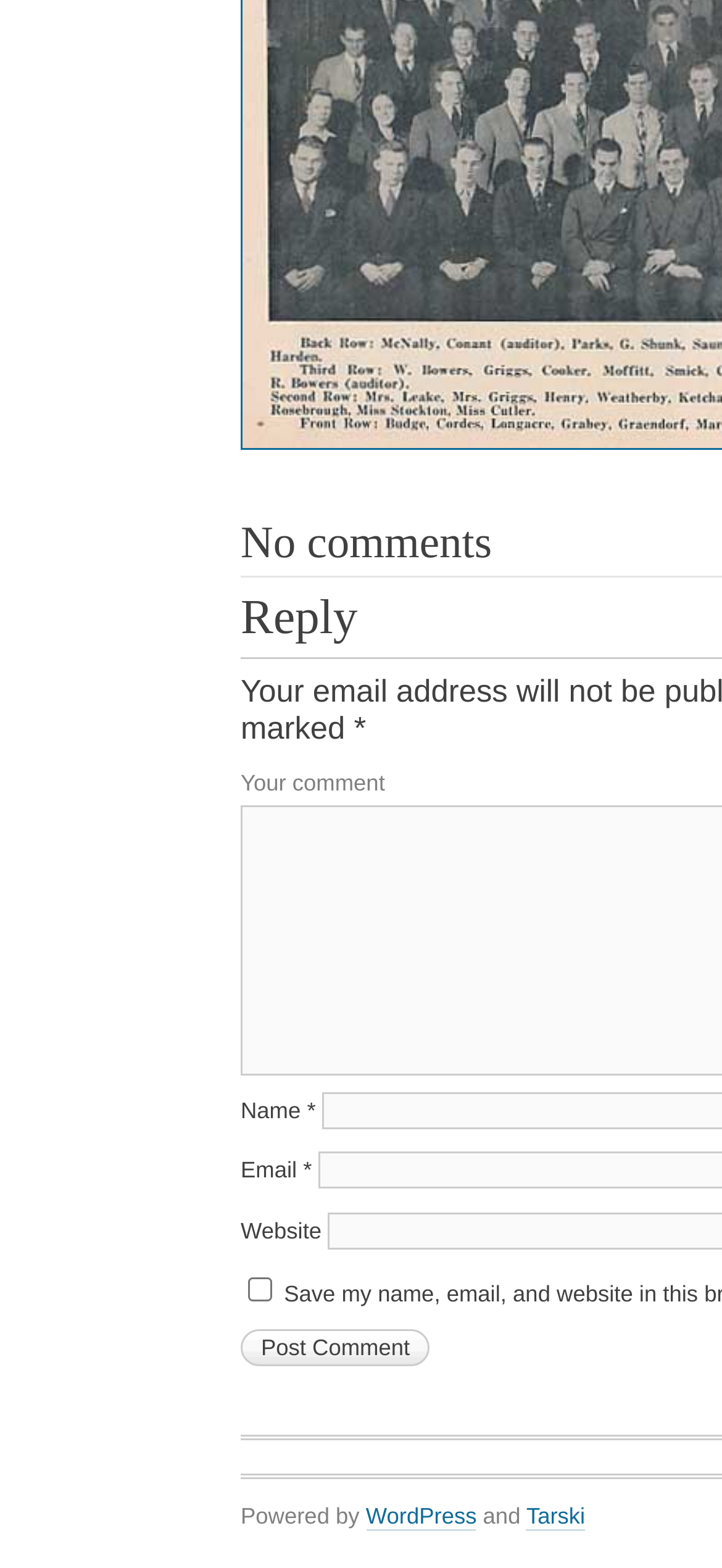Respond with a single word or phrase to the following question: What is the button below the comment input field for?

Post Comment